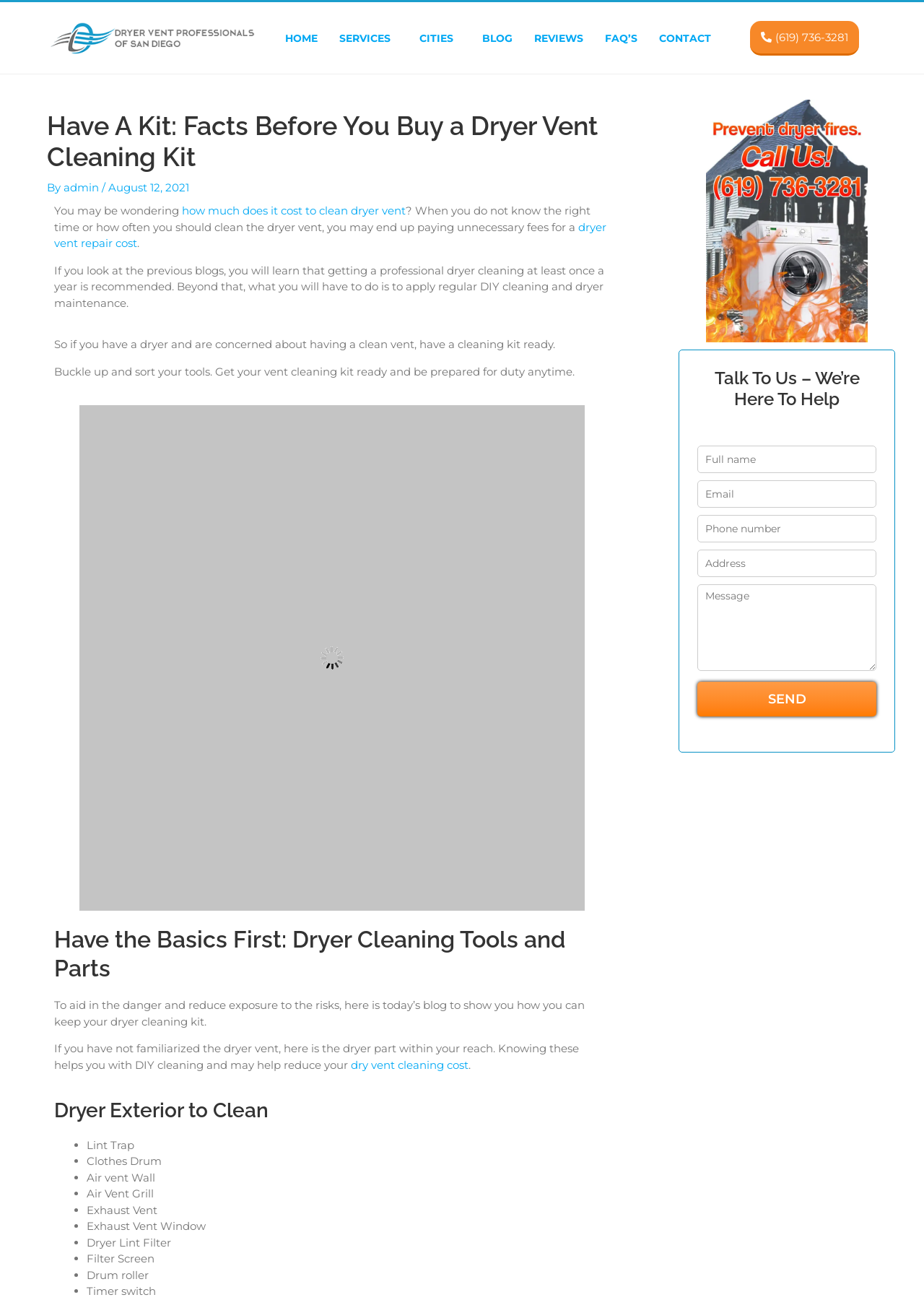Give a one-word or short phrase answer to the question: 
What is the purpose of the blog post?

To show how to choose a dryer vent cleaning kit